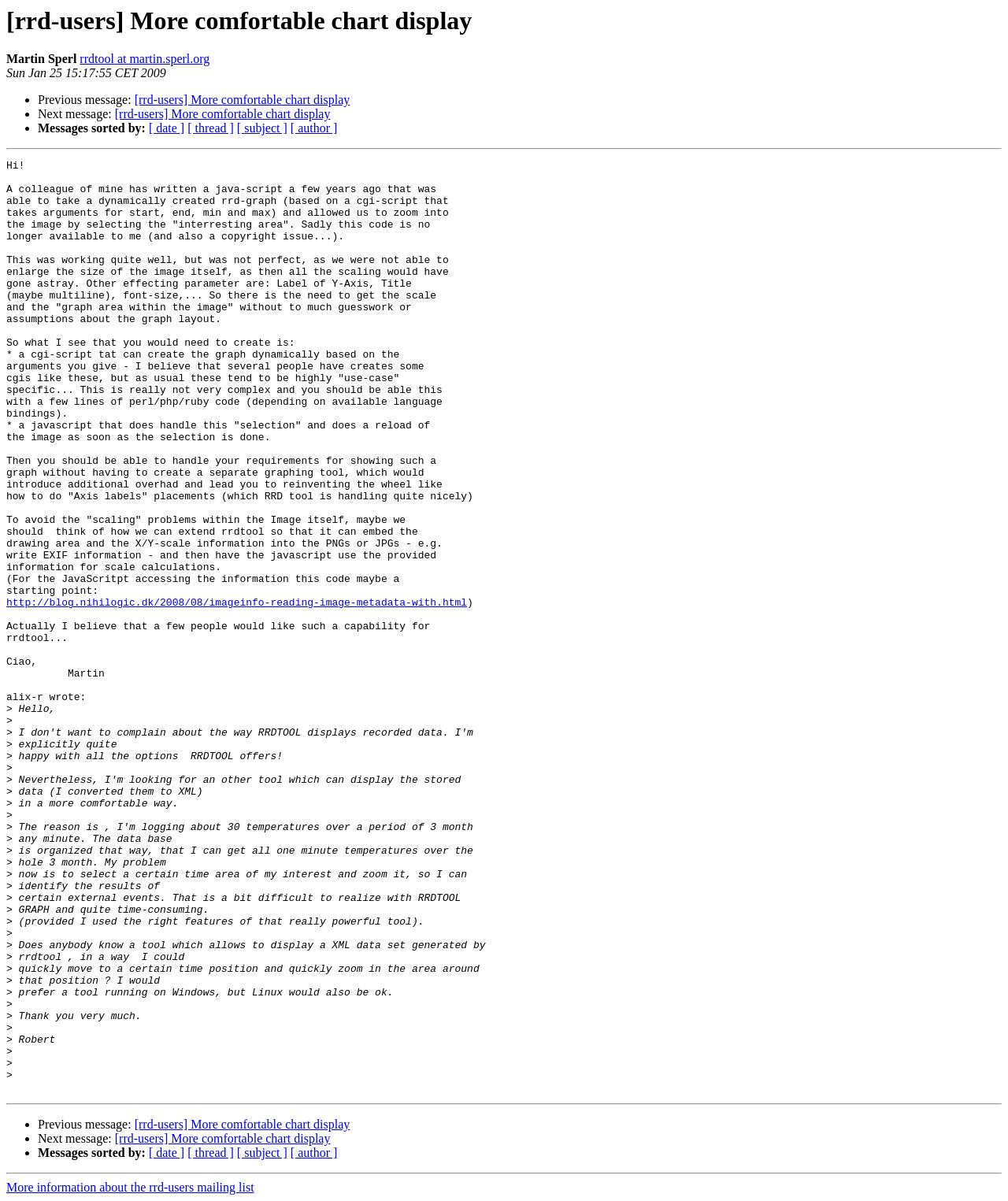Please give a succinct answer using a single word or phrase:
What is the preferred platform for the tool mentioned in the email?

Windows or Linux